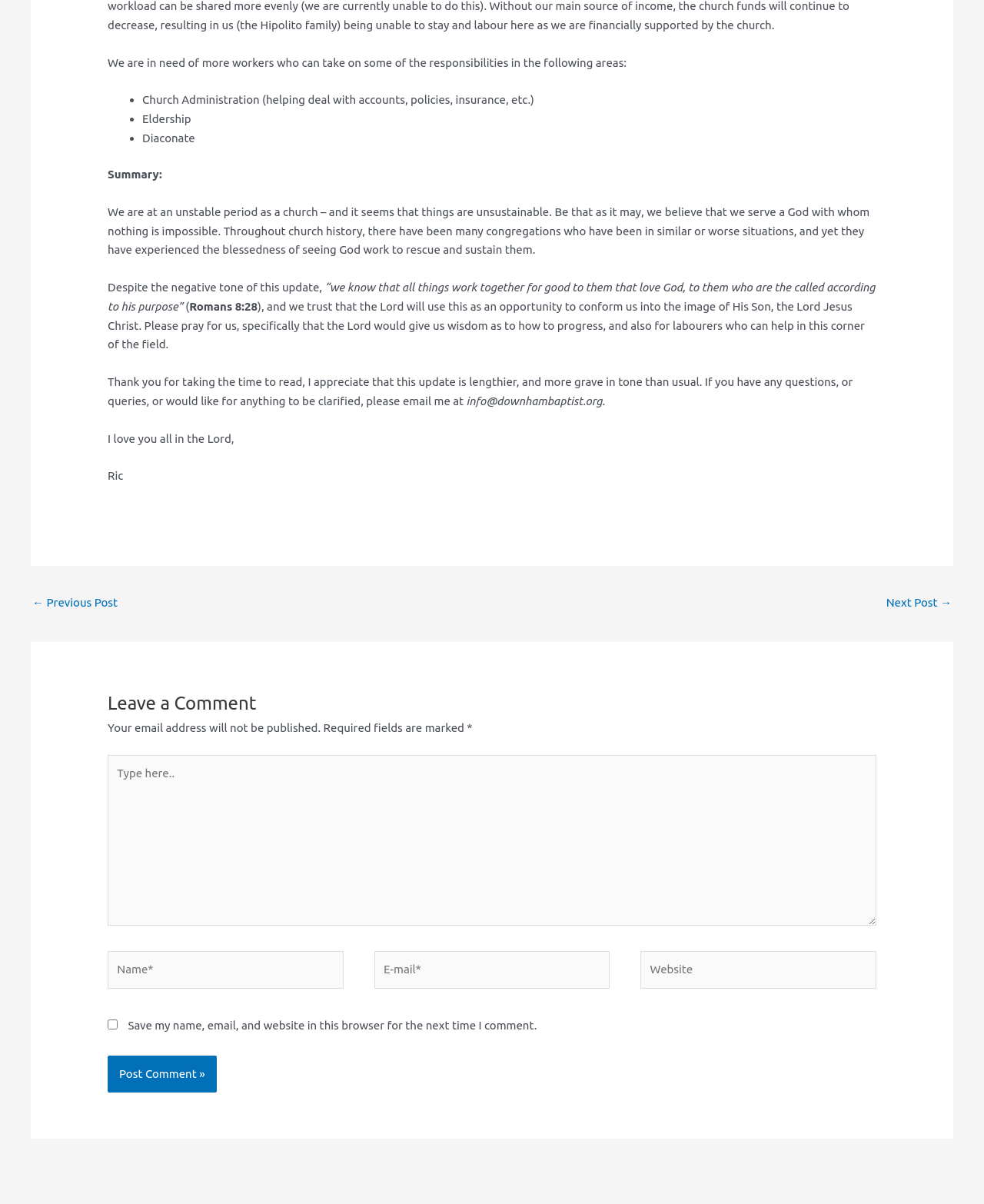Who is the author of the update?
Answer the question in as much detail as possible.

The author of the update is Ric, as mentioned at the end of the text with the phrase 'I love you all in the Lord, Ric'.